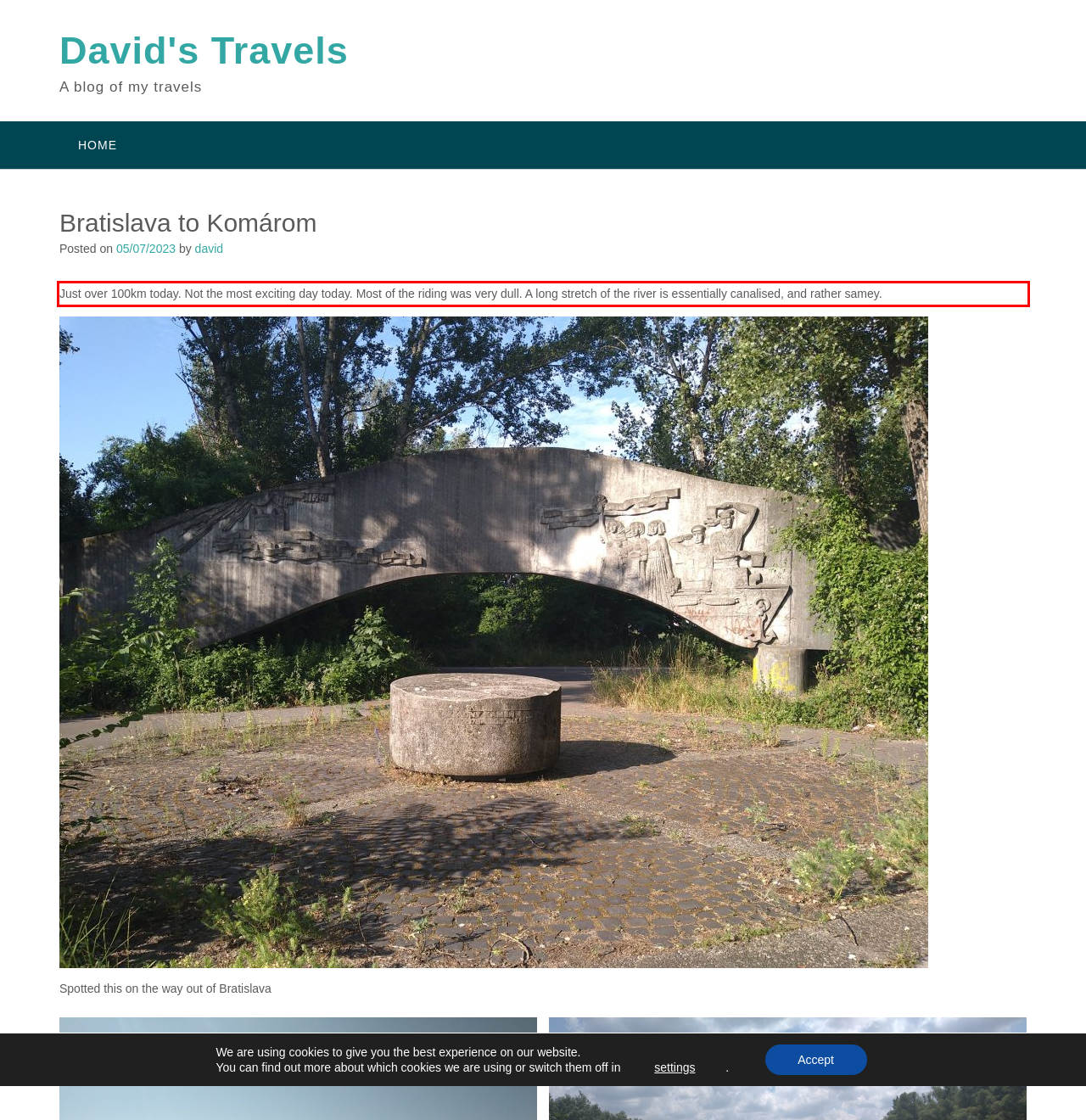Please perform OCR on the UI element surrounded by the red bounding box in the given webpage screenshot and extract its text content.

Just over 100km today. Not the most exciting day today. Most of the riding was very dull. A long stretch of the river is essentially canalised, and rather samey.